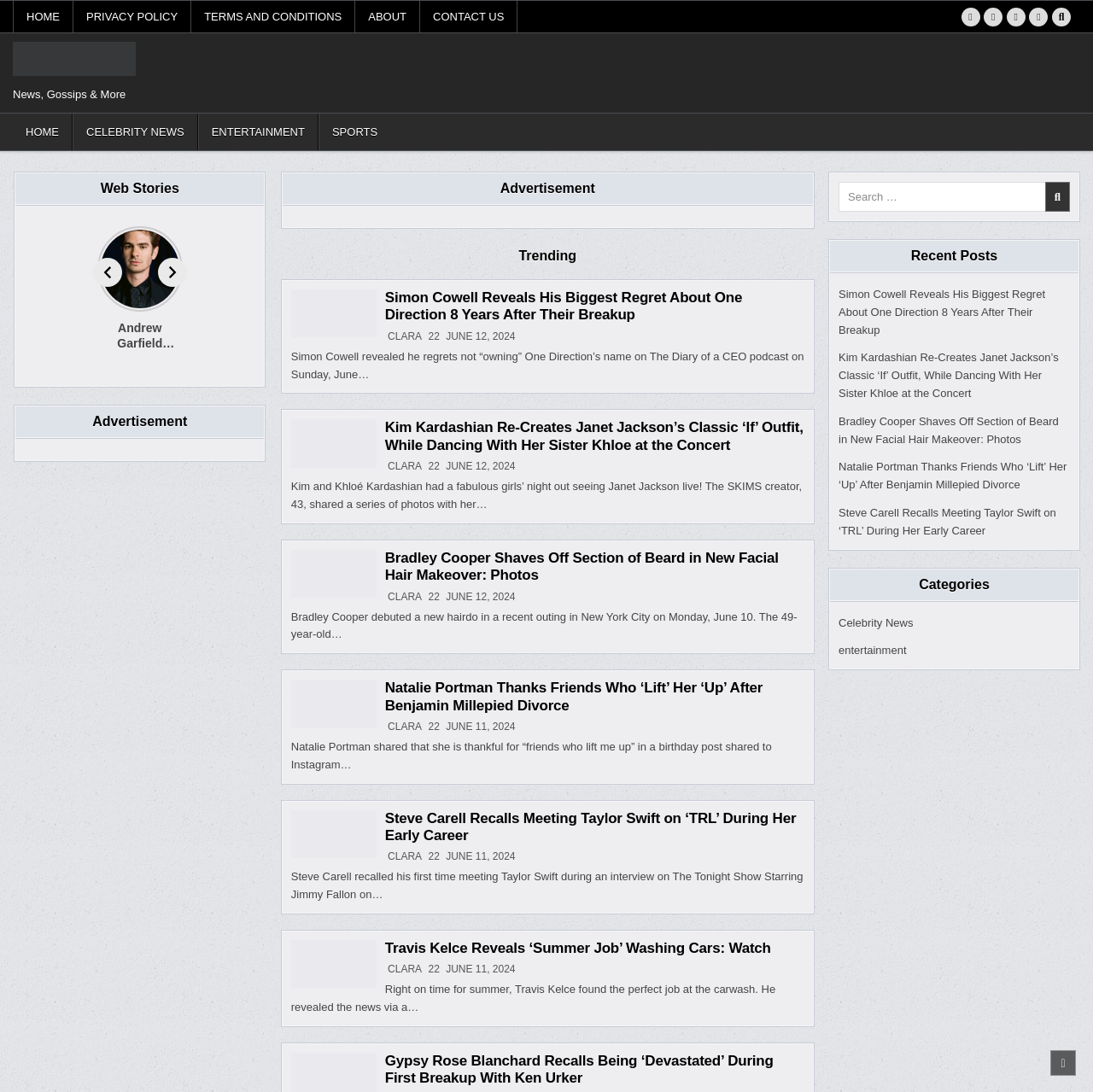Respond to the question below with a concise word or phrase:
What are the categories in the primary menu?

HOME, CELEBRITY NEWS, ENTERTAINMENT, SPORTS